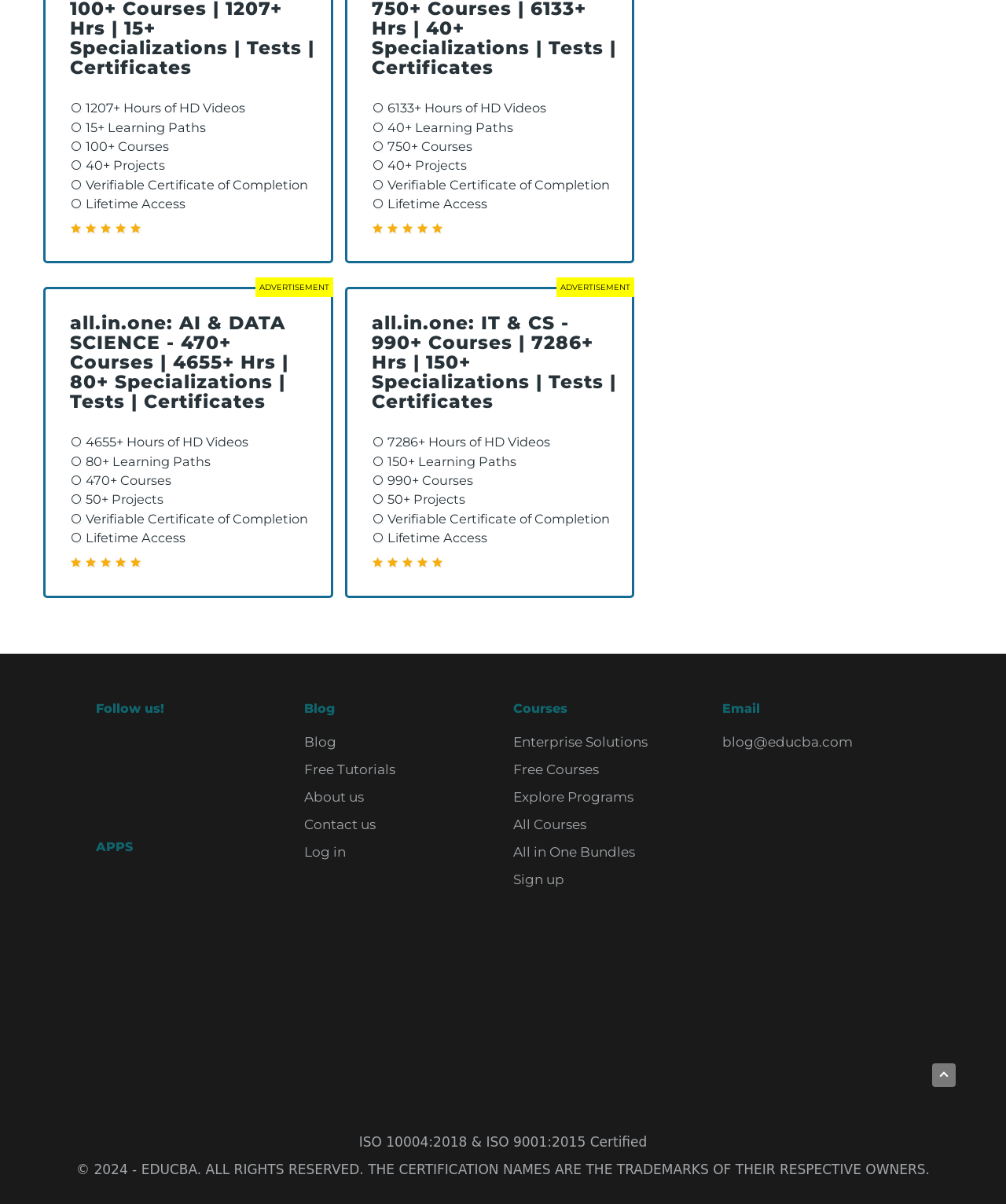Identify the bounding box coordinates of the area that should be clicked in order to complete the given instruction: "Download EDUCBA Android App". The bounding box coordinates should be four float numbers between 0 and 1, i.e., [left, top, right, bottom].

[0.095, 0.725, 0.251, 0.776]